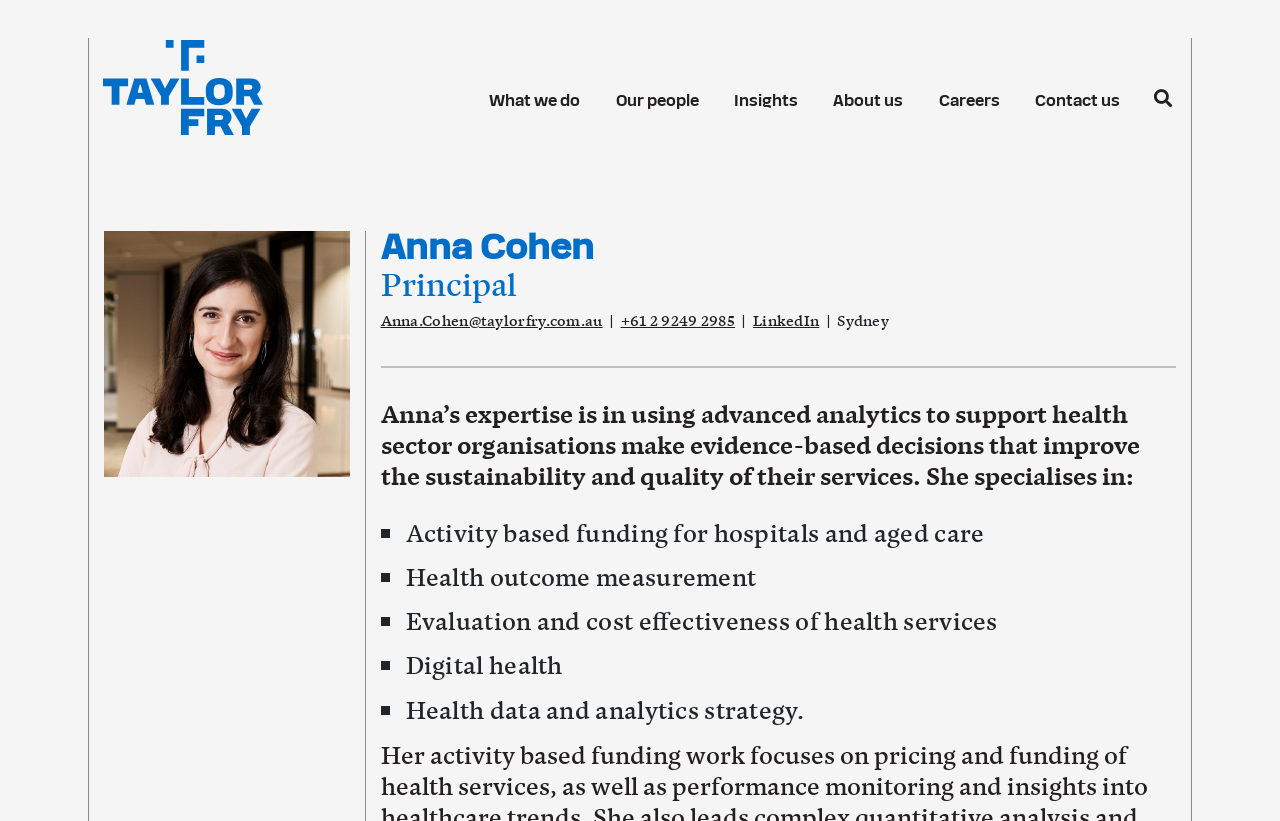Locate the bounding box coordinates of the element to click to perform the following action: 'Learn more about Taylor Fry'. The coordinates should be given as four float values between 0 and 1, in the form of [left, top, right, bottom].

[0.069, 0.096, 0.205, 0.123]